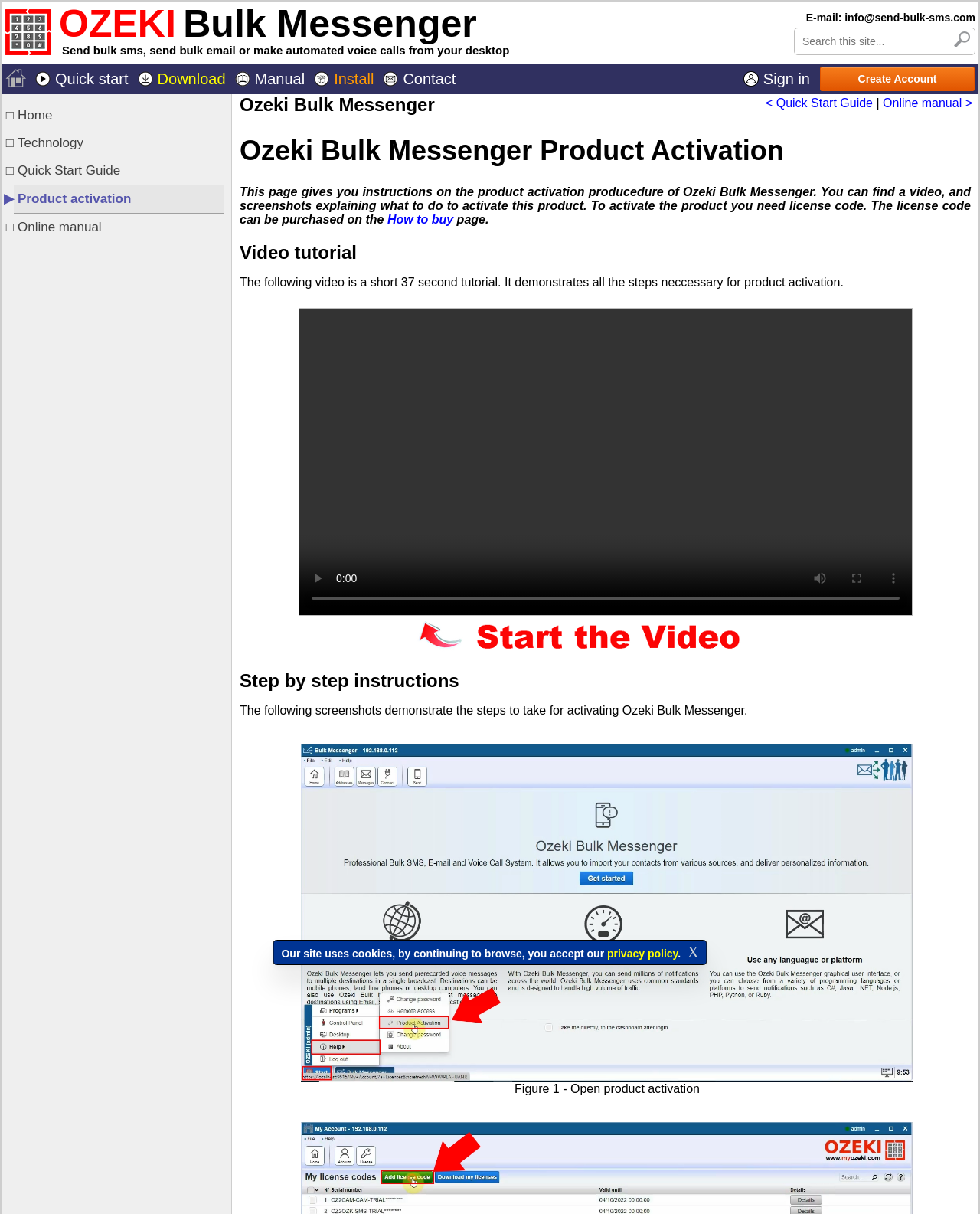What is the purpose of the screenshots?
Look at the image and respond to the question as thoroughly as possible.

The static text 'The following screenshots demonstrate the steps to take for activating Ozeki Bulk Messenger.' explains the purpose of the screenshots, which is to provide a step-by-step guide for activating the product.